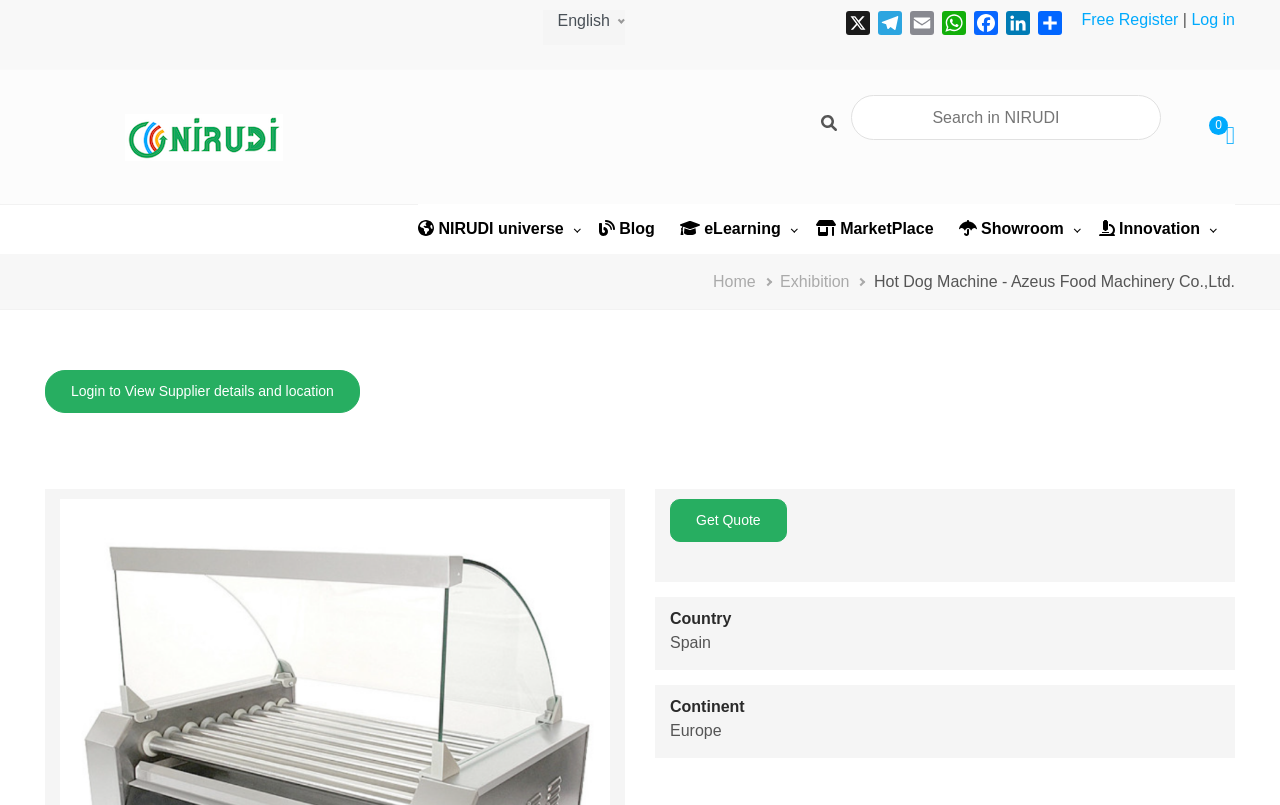Please answer the following question using a single word or phrase: 
What is the location of the supplier?

Spain, Europe